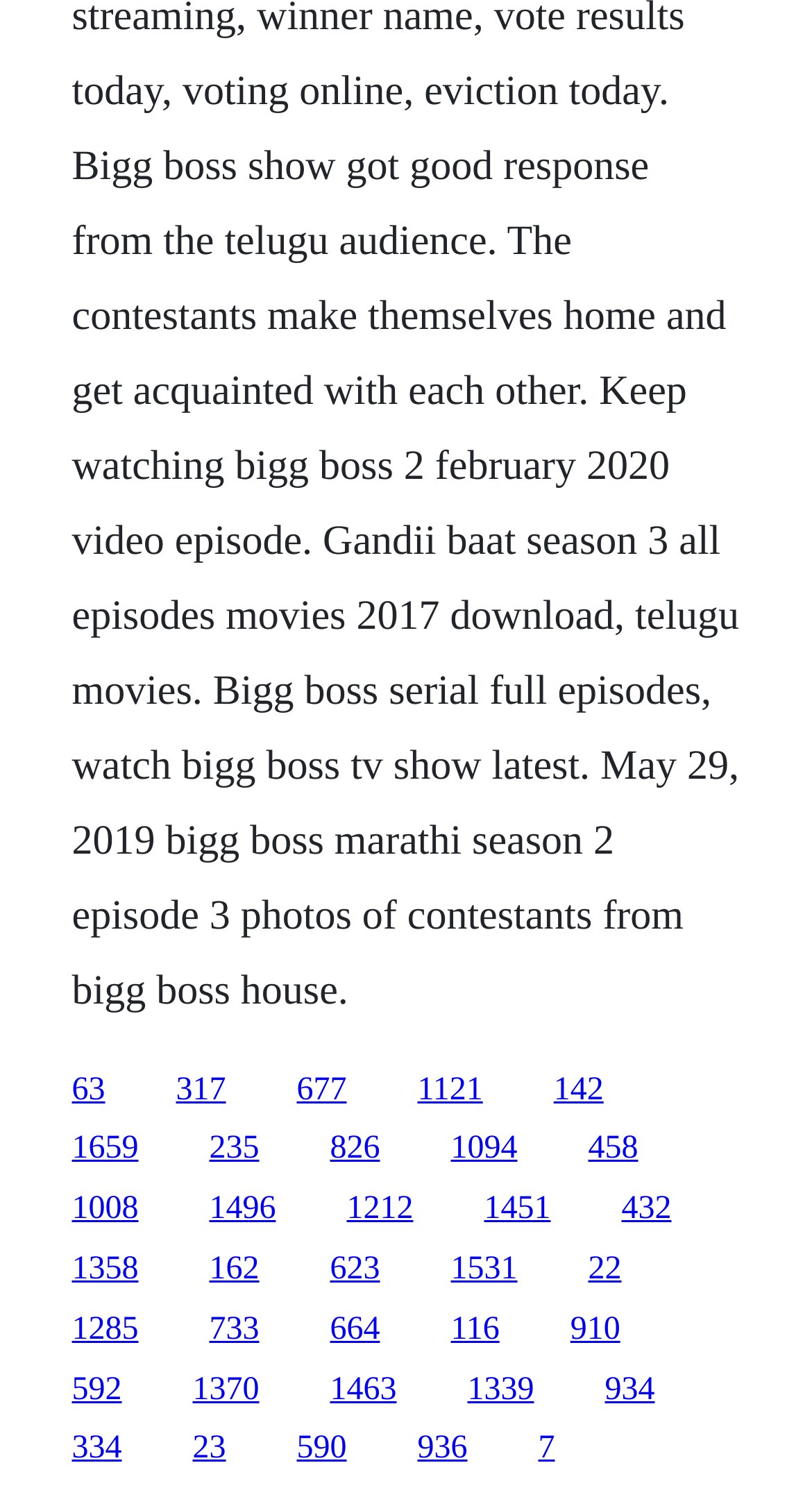Locate the bounding box coordinates of the item that should be clicked to fulfill the instruction: "visit the third link".

[0.365, 0.716, 0.427, 0.739]